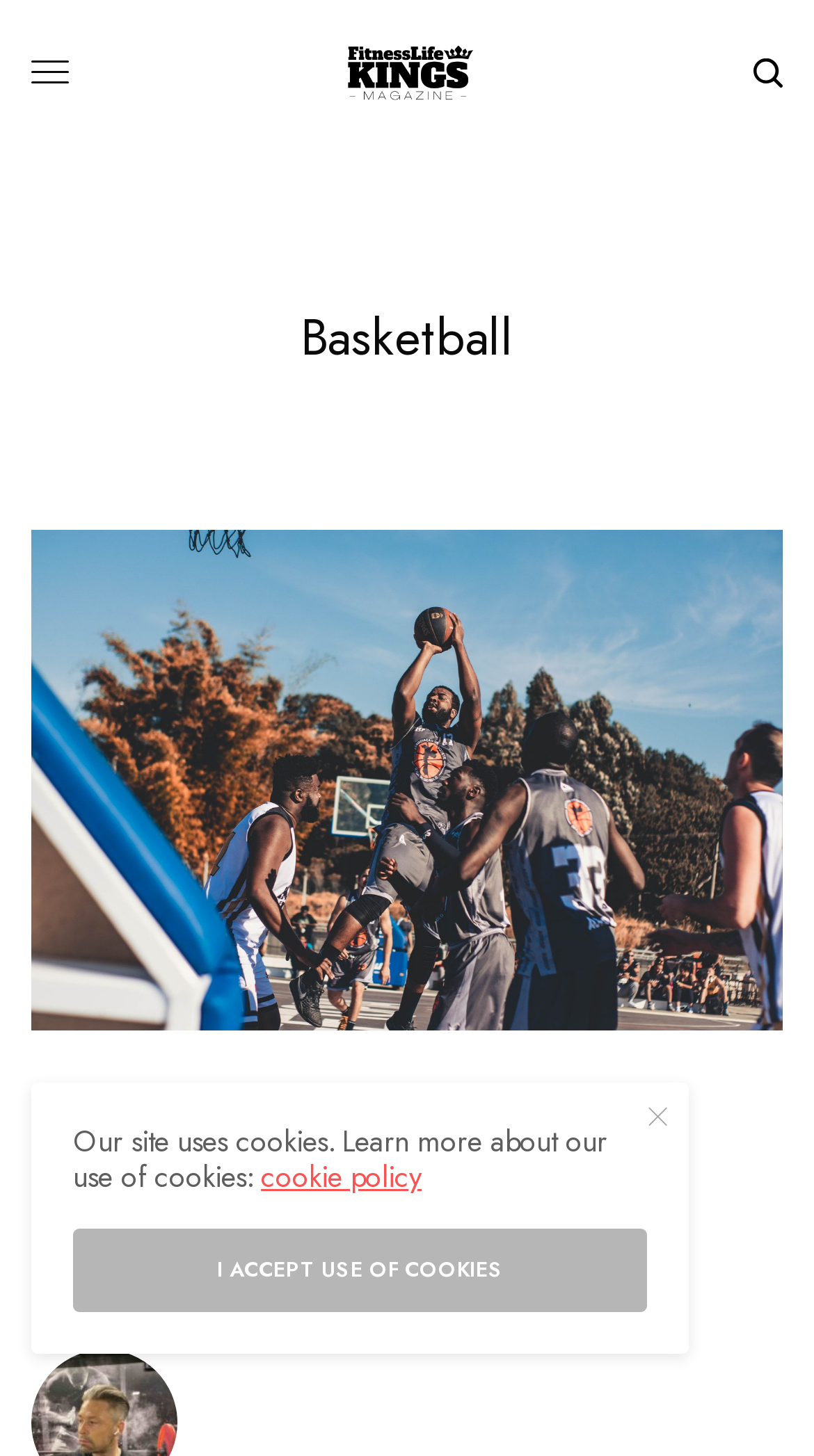Detail the various sections and features present on the webpage.

The webpage is about basketball and fitness, with a focus on basketball outfits. At the top, there is a link to "FitnessLife Kings Magazine" accompanied by an image with the same name, taking up a significant portion of the top section. 

Below this, a prominent heading "Basketball" is displayed. To the right of this heading, there is a large figure that contains a link to "Basketball - Guide to BasketBall Outfit" along with an image. 

Further down, there is a section with a heading "Basketball Outfit" that includes a link to the same topic. Below this, there is a complementary section with text "BY MARTÍN LOZANO" and "2 MINS READ", indicating the author and reading time of an article. 

On the right side of the page, near the bottom, there is a small section with a link and a static text "Our site uses cookies. Learn more about our use of cookies:" followed by a link to the "cookie policy". Below this, there is a button "I ACCEPT USE OF COOKIES". 

Additionally, there are two small images, one at the top right corner and another at the bottom right corner, but their contents are not specified.